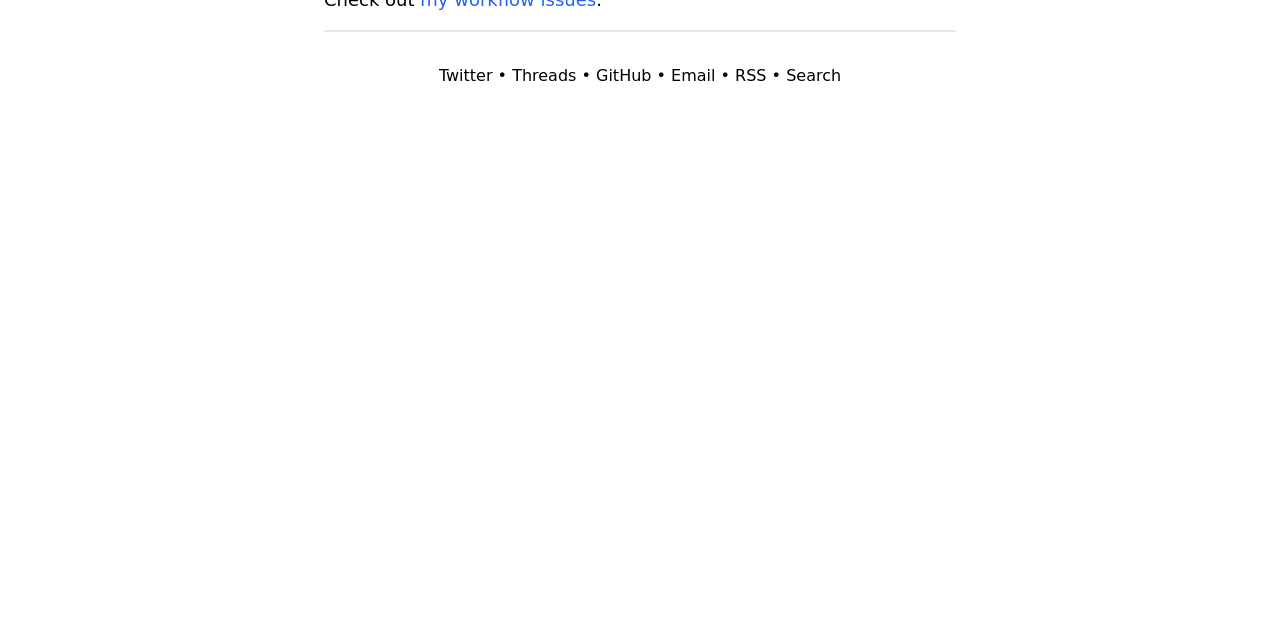Locate the UI element described as follows: "CENTRA Seminars". Return the bounding box coordinates as four float numbers between 0 and 1 in the order [left, top, right, bottom].

None